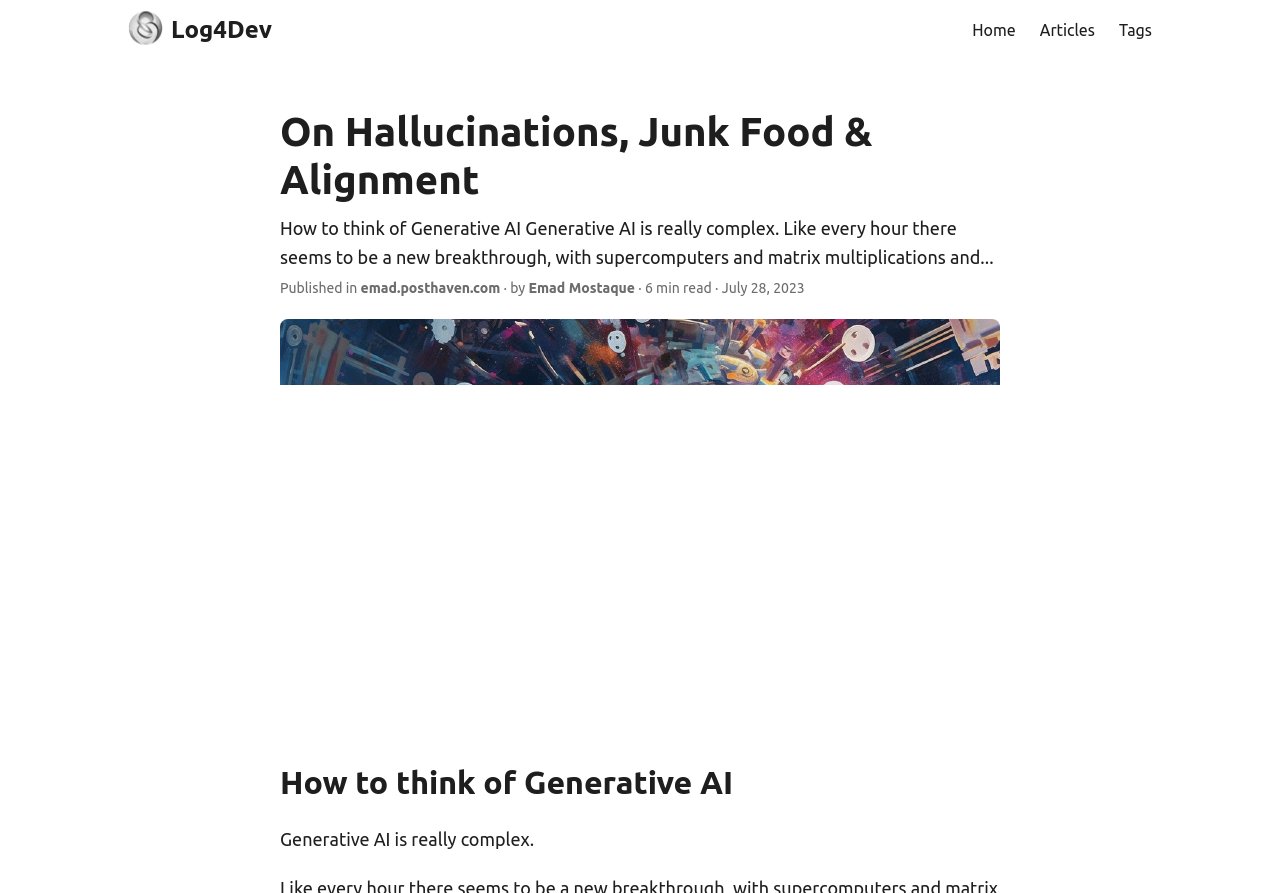Please answer the following question using a single word or phrase: 
How long does it take to read the article?

6 min